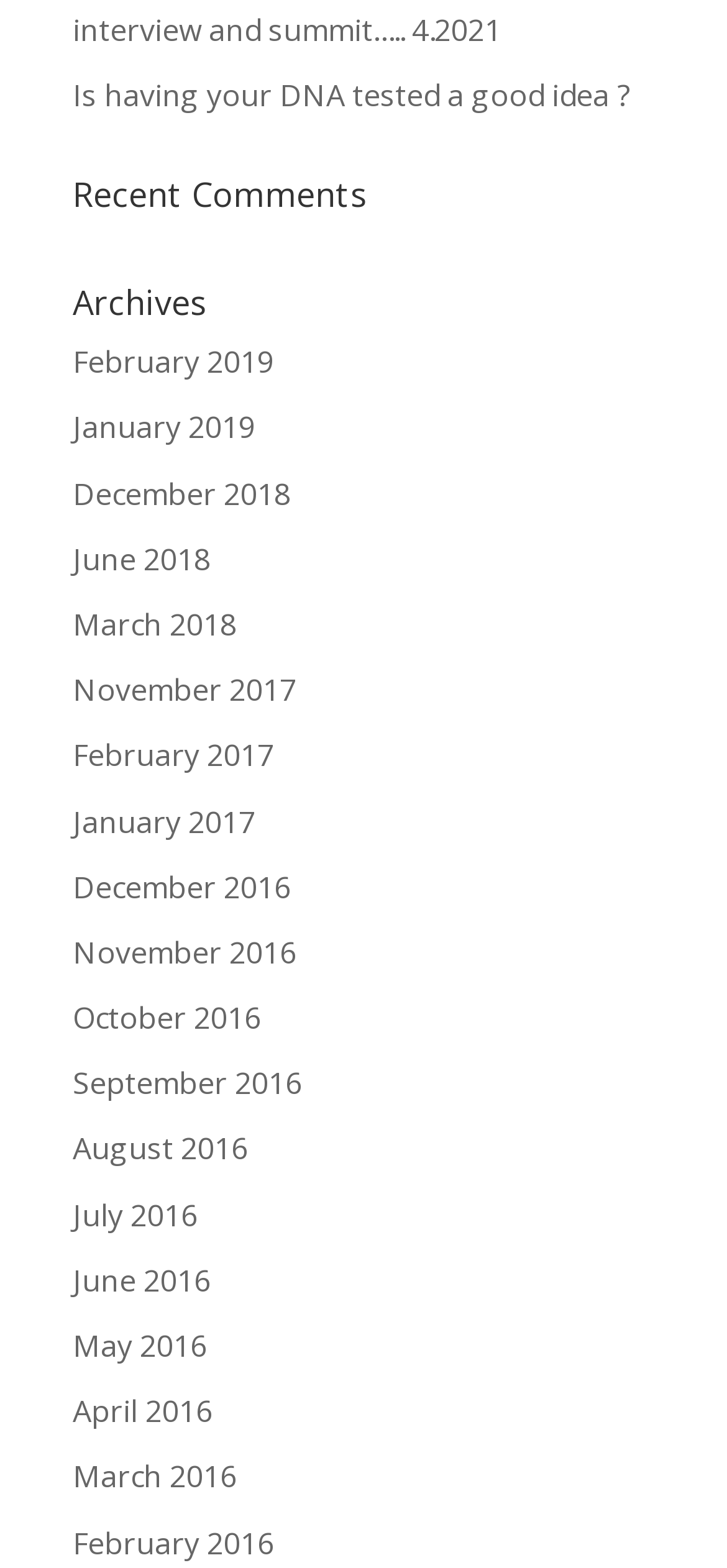Identify the bounding box coordinates of the section to be clicked to complete the task described by the following instruction: "Check out the article 'Is having your DNA tested a good idea?'". The coordinates should be four float numbers between 0 and 1, formatted as [left, top, right, bottom].

[0.1, 0.048, 0.867, 0.074]